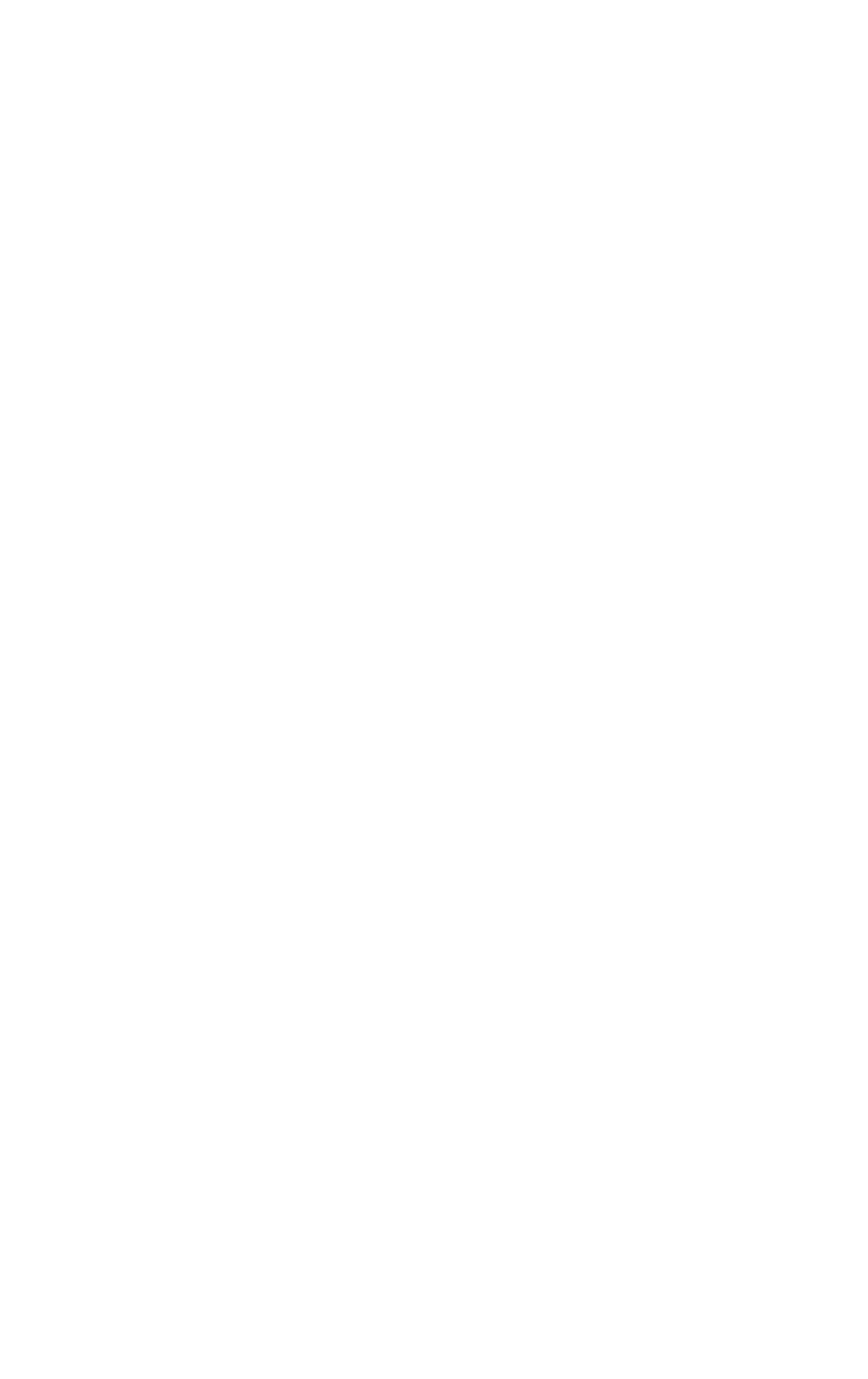Determine the coordinates of the bounding box that should be clicked to complete the instruction: "Click on the PHP Case Converter for Twig link". The coordinates should be represented by four float numbers between 0 and 1: [left, top, right, bottom].

[0.082, 0.148, 0.551, 0.175]